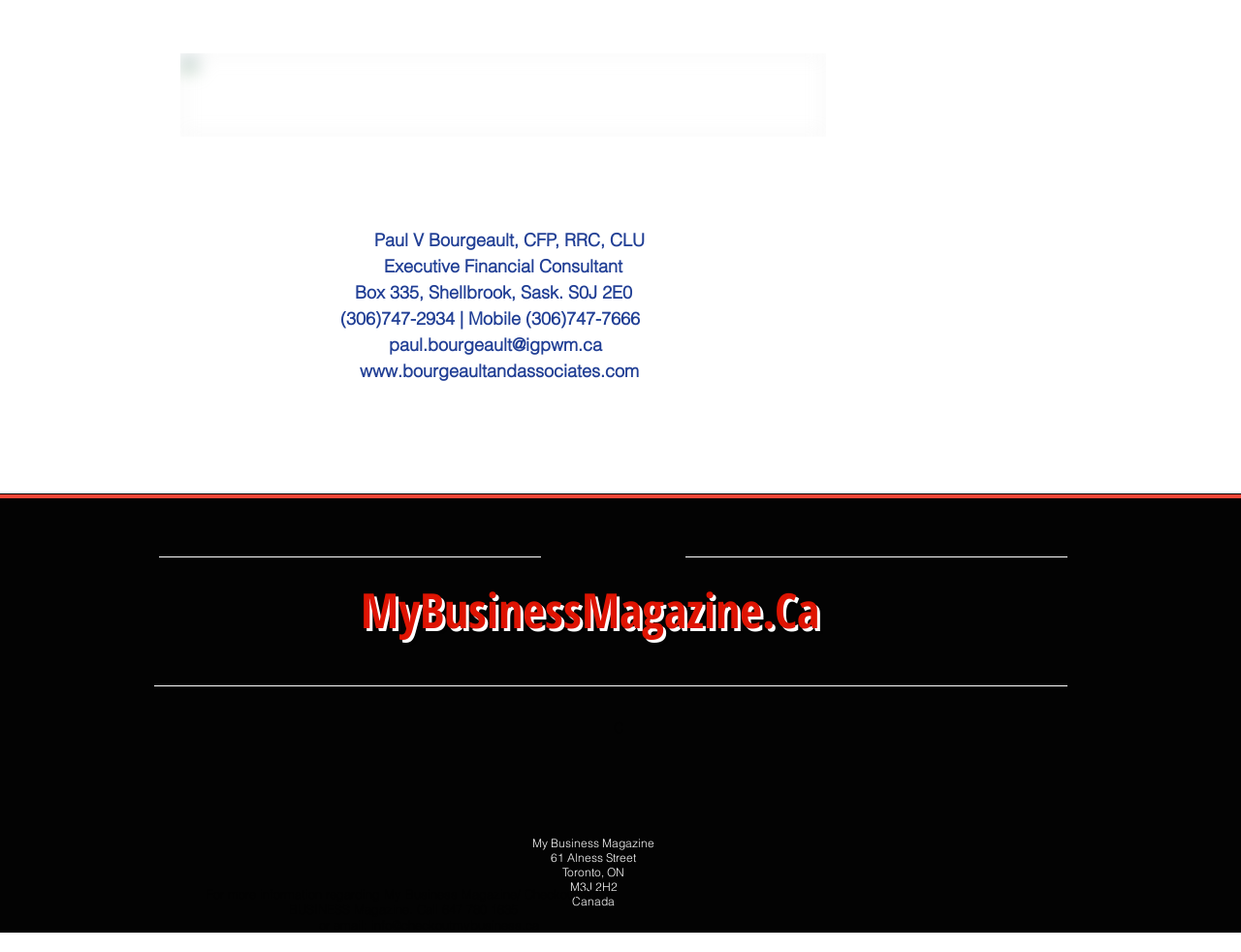Give a one-word or short phrase answer to the question: 
What is the website of Bourgeault and Associates?

www.bourgeaultandassociates.com